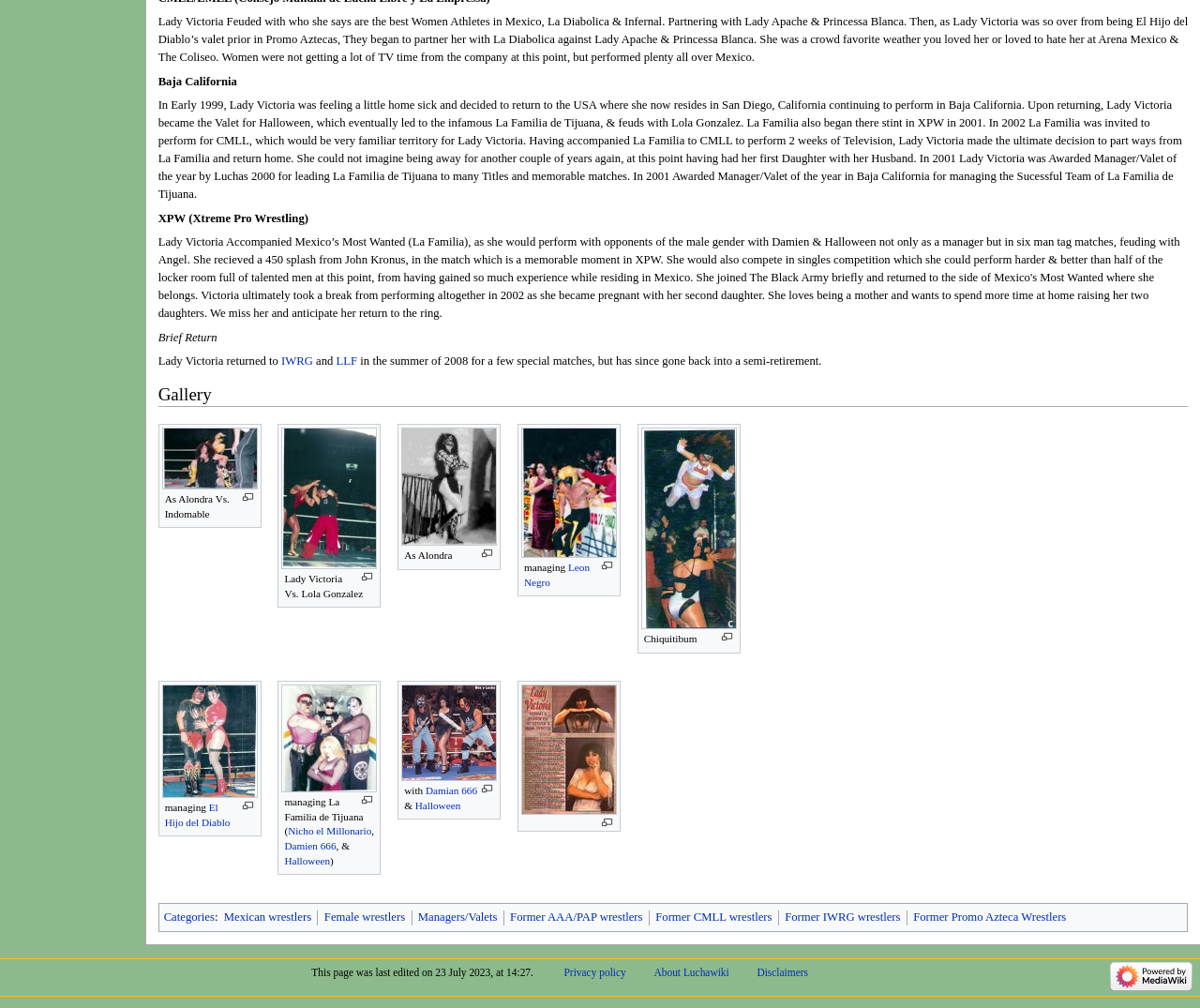Where did Lady Victoria return to in 1999?
From the image, respond with a single word or phrase.

USA